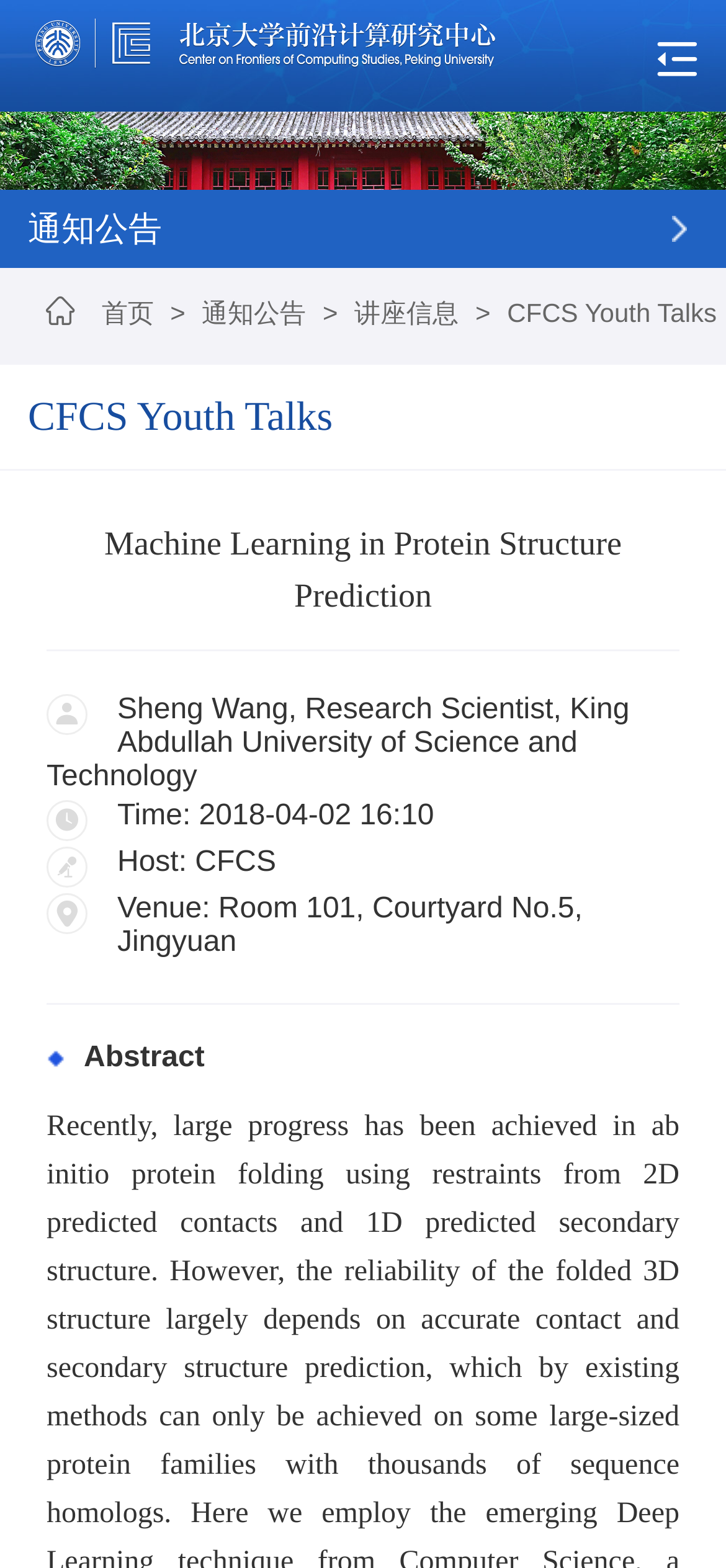Give a one-word or short phrase answer to the question: 
What is the speaker's name?

Sheng Wang